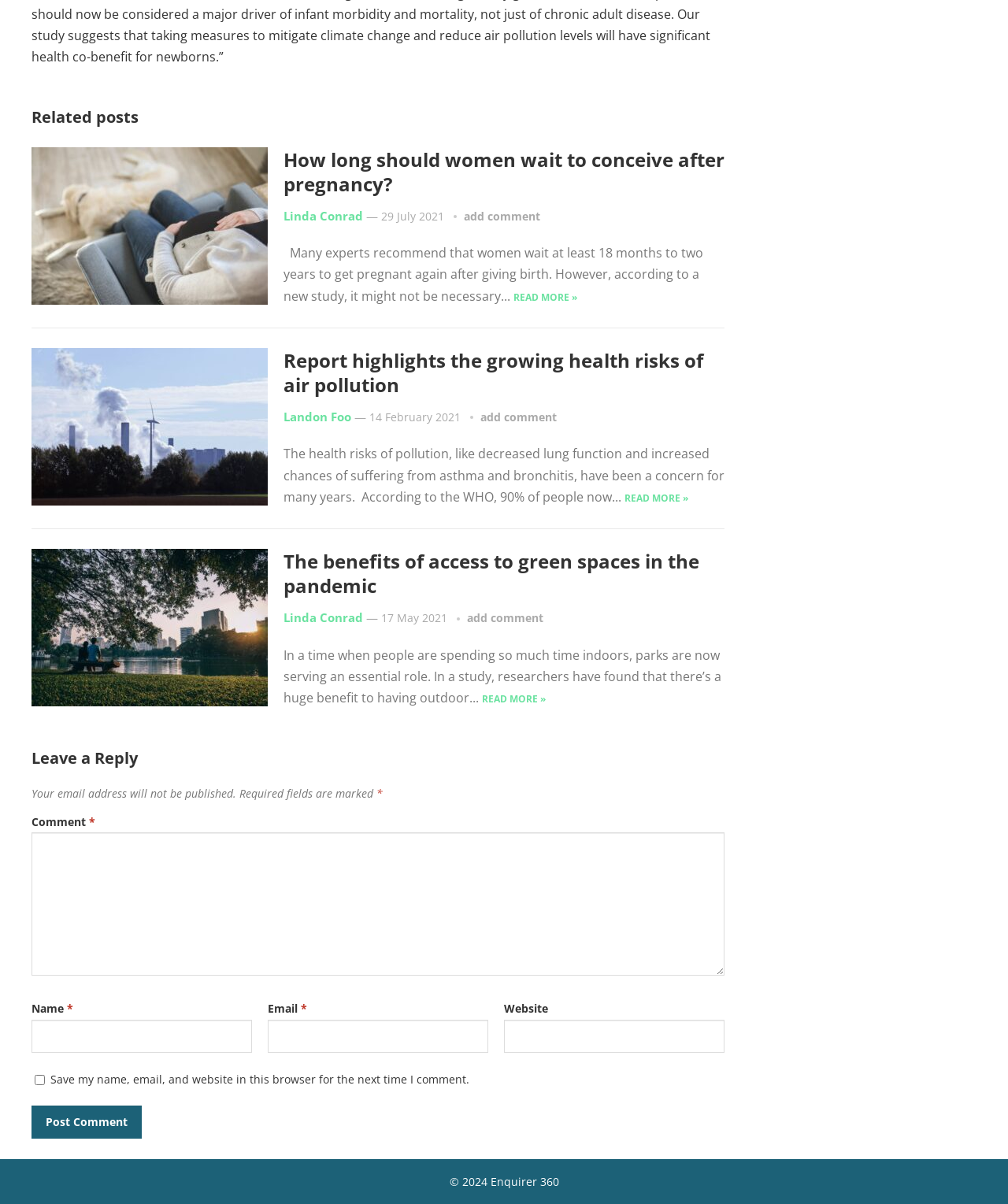Extract the bounding box coordinates for the UI element described as: "name="submit" value="Post Comment"".

[0.031, 0.918, 0.141, 0.946]